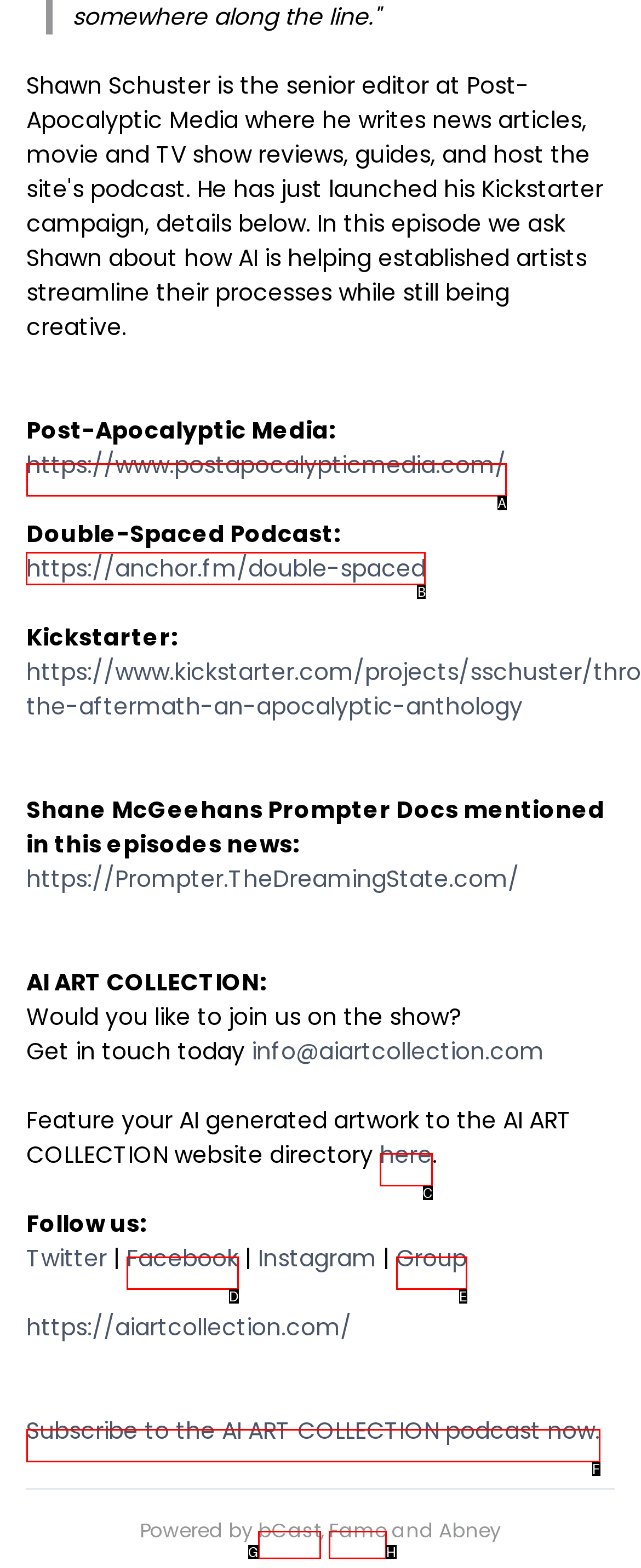Select the proper UI element to click in order to perform the following task: access JesusChristWord website. Indicate your choice with the letter of the appropriate option.

None